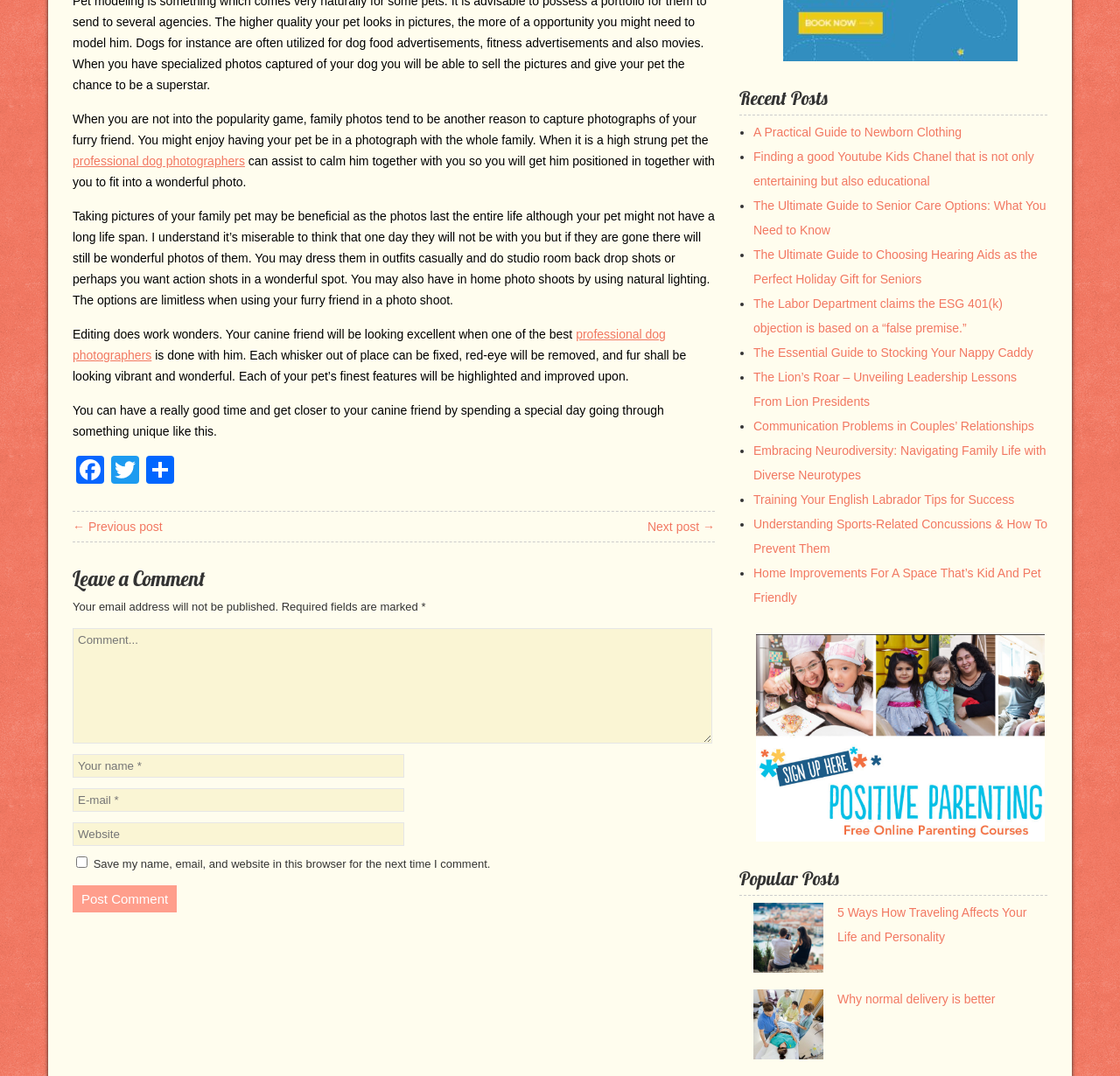Please provide the bounding box coordinates for the element that needs to be clicked to perform the following instruction: "Click on the 'A Practical Guide to Newborn Clothing' link". The coordinates should be given as four float numbers between 0 and 1, i.e., [left, top, right, bottom].

[0.673, 0.116, 0.859, 0.129]